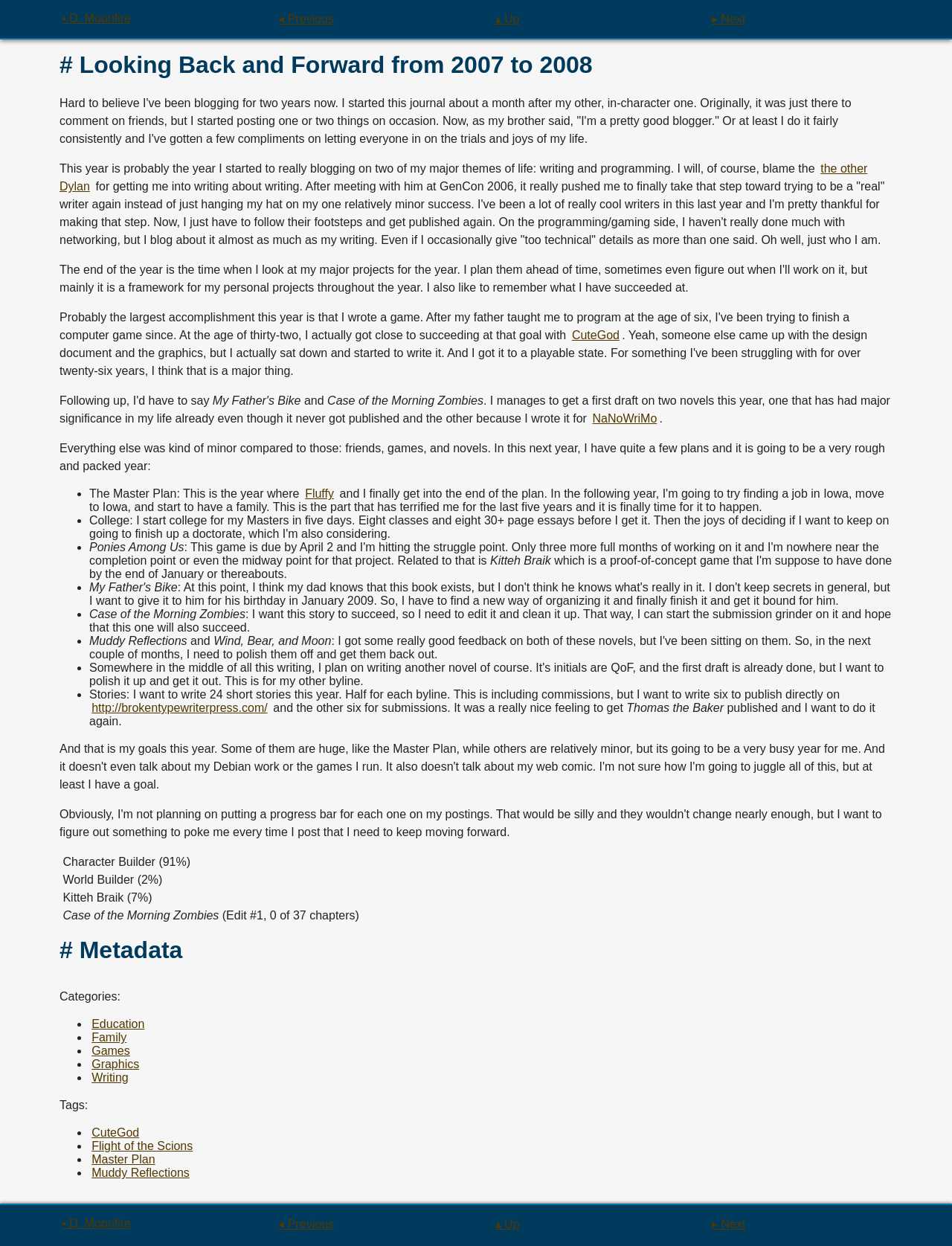Give a one-word or one-phrase response to the question:
What is the author's opinion on writing about writing?

Positive